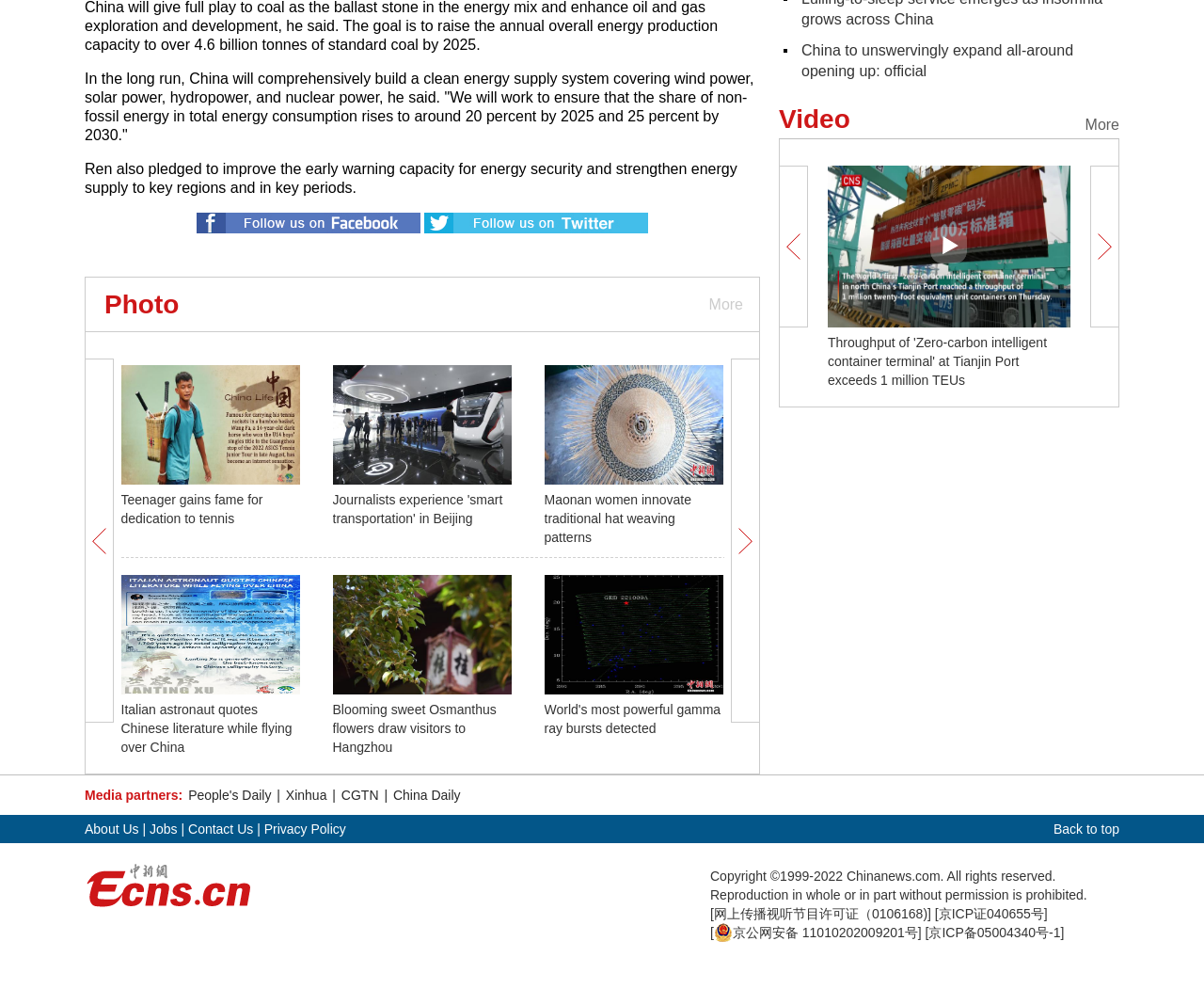Extract the bounding box for the UI element that matches this description: "About Us".

[0.07, 0.831, 0.115, 0.846]